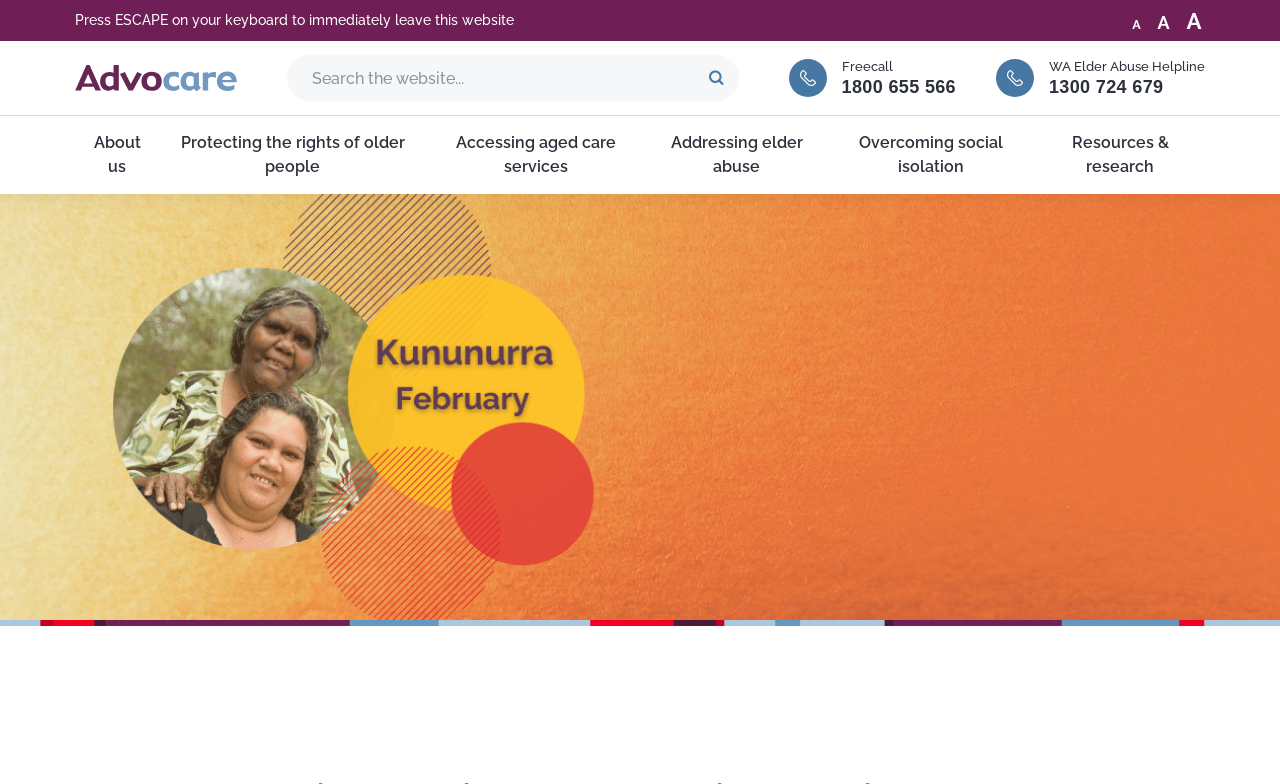Please reply to the following question using a single word or phrase: 
What is the phone number of the WA Elder Abuse Helpline?

1300 724 679